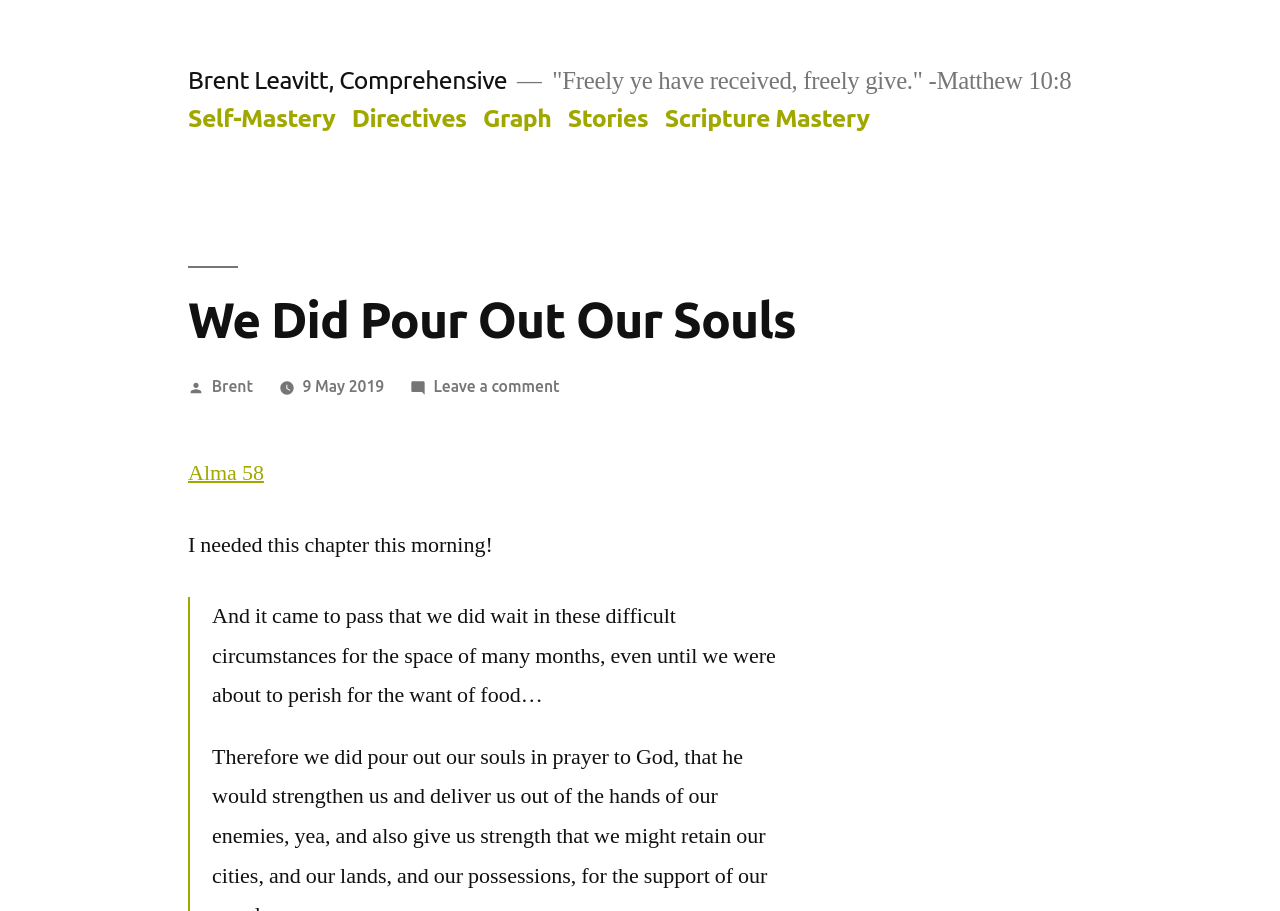Determine the bounding box coordinates of the region that needs to be clicked to achieve the task: "View the post by Brent".

[0.165, 0.414, 0.198, 0.433]